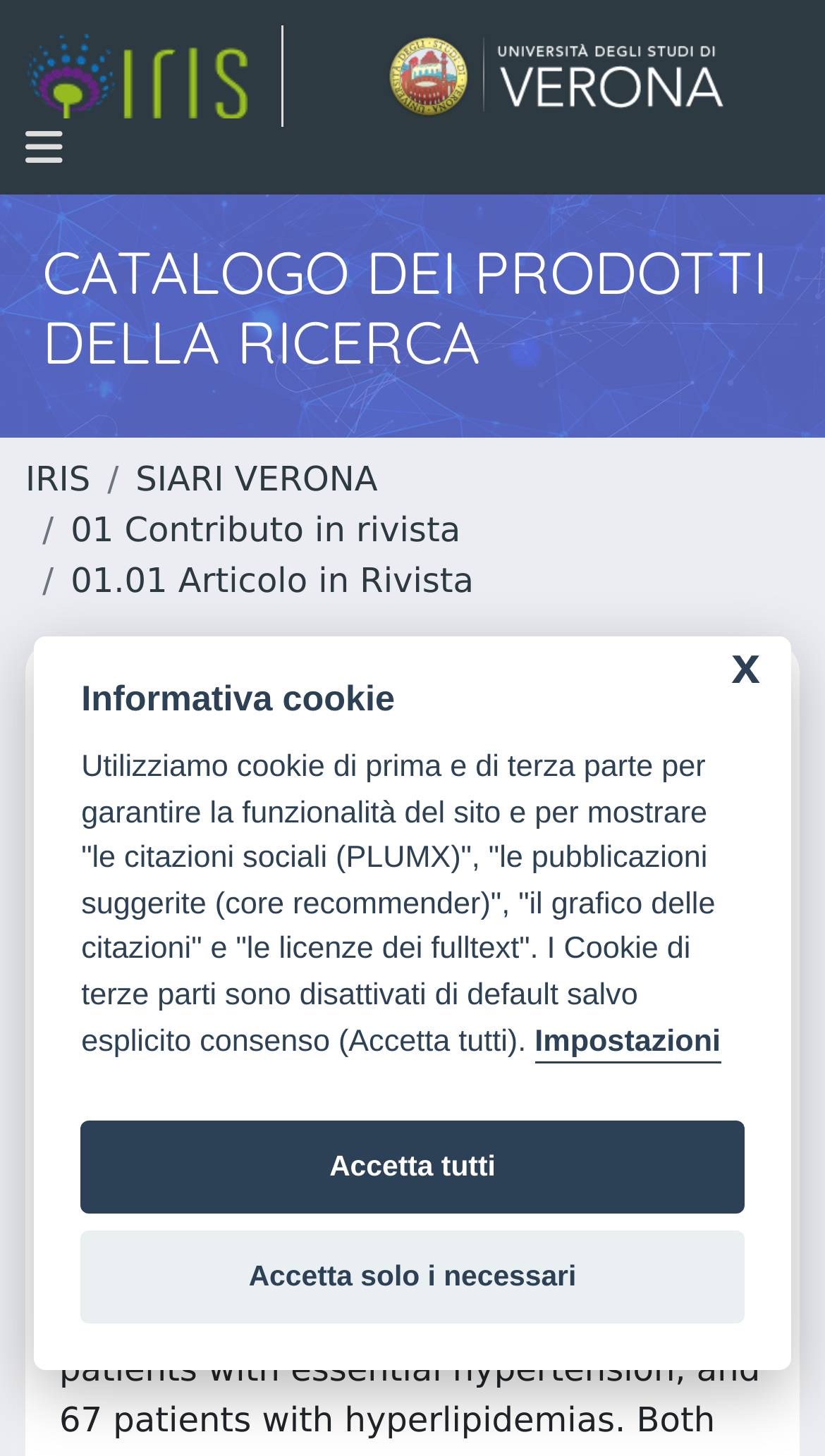Locate the bounding box coordinates of the element that should be clicked to execute the following instruction: "view IRIS catalog".

[0.031, 0.315, 0.11, 0.342]